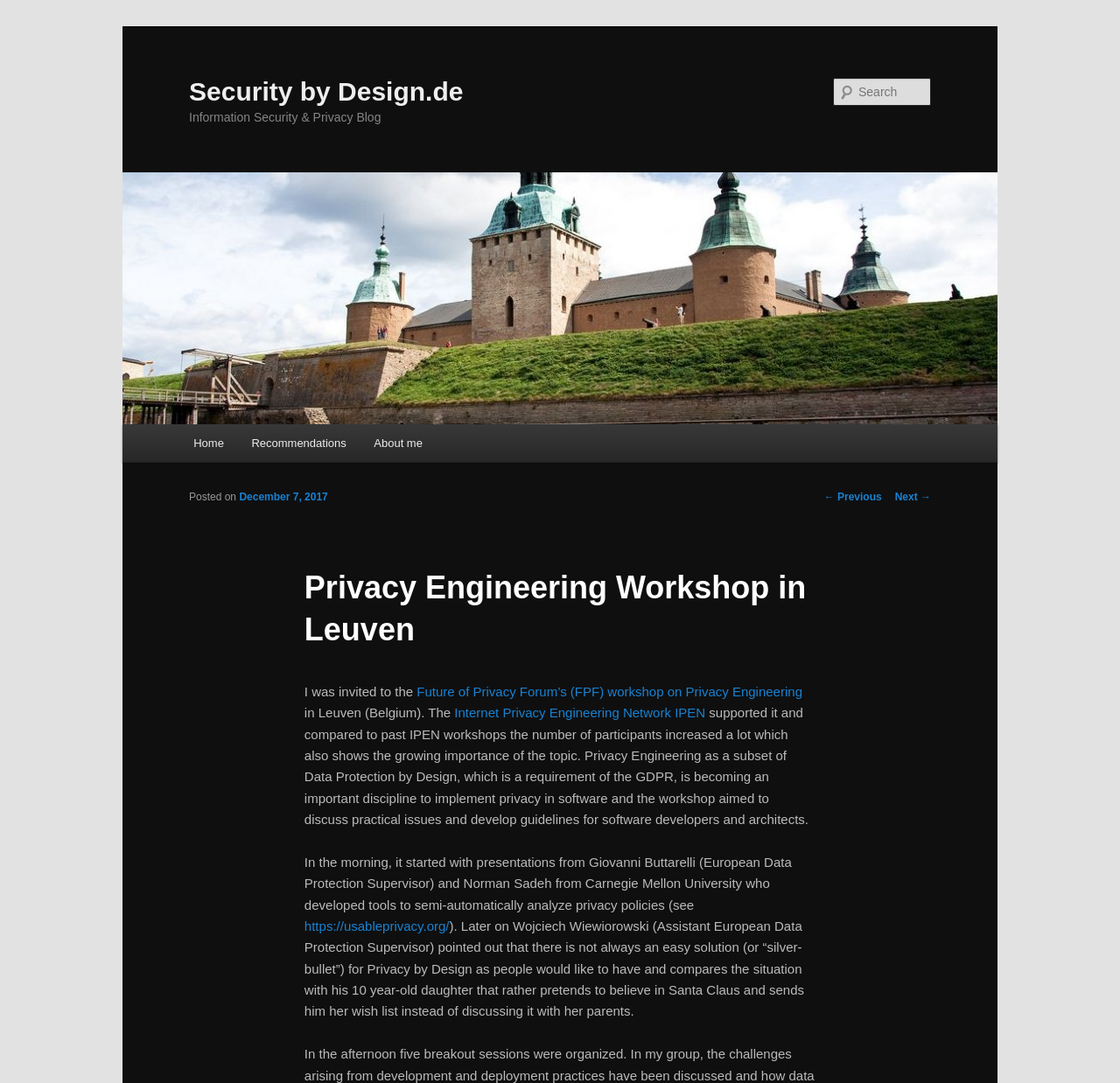Please find and generate the text of the main heading on the webpage.

Security by Design.de